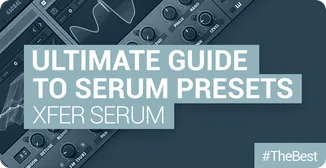Capture every detail in the image and describe it fully.

The image showcases a sleek and modern graphic titled "Ultimate Guide to Serum Presets," featuring the iconic Xfer Serum synthesizer. The background is a deep, muted blue, providing a striking contrast to the bold white text that prominently displays the guide's title. The design is complemented by subtle visual elements from the synthesizer interface, including waveforms and control knobs, which signify the advanced capabilities of Serum. This guide aims to equip music producers and sound designers with essential insights and tips on effectively utilizing Serum presets, catering to various genres and enhancing their sound production experience. A hashtag "#TheBest" is included, hinting at the content's quality and relevance in the sphere of music production.